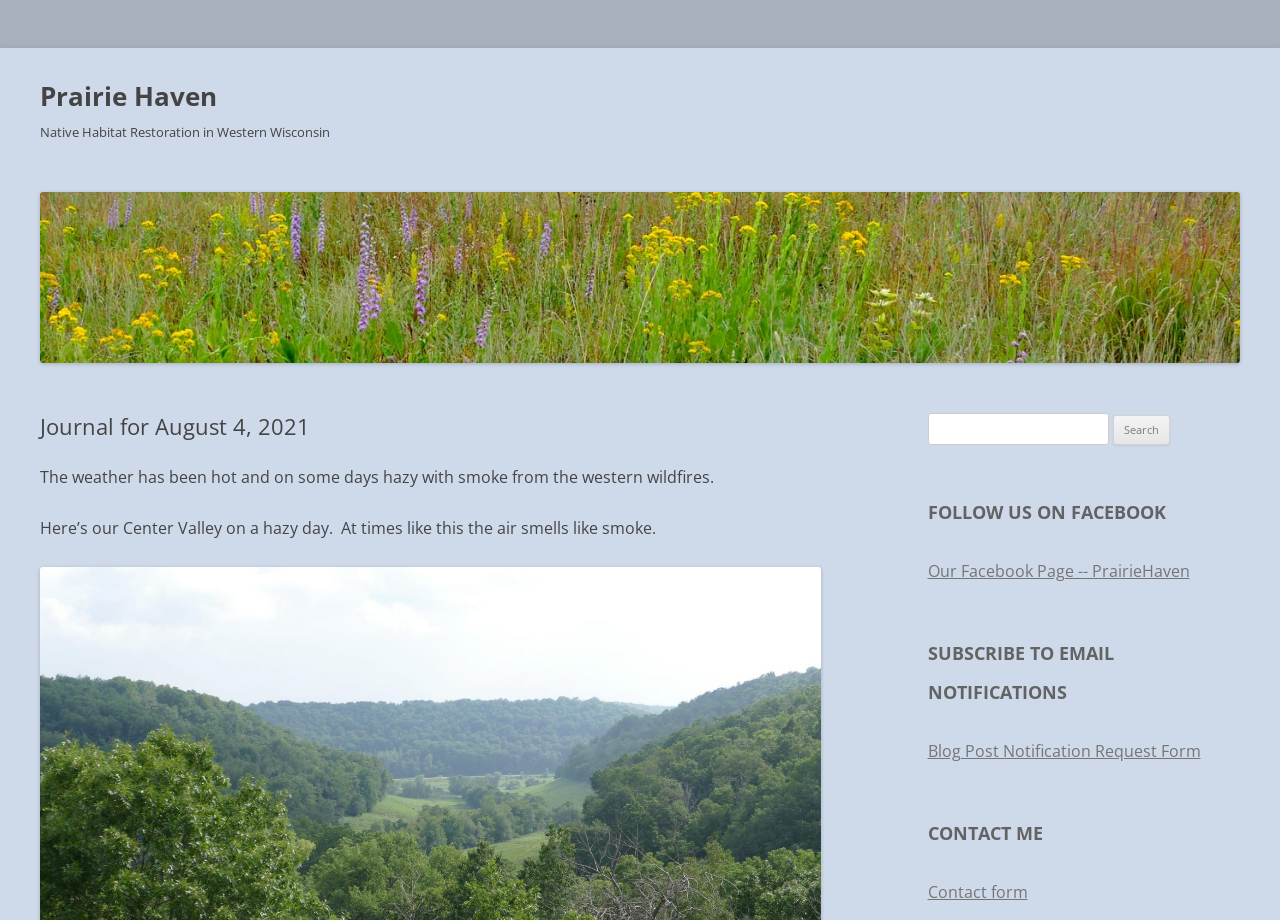Identify the bounding box for the element characterized by the following description: "parent_node: Search for: name="s"".

[0.725, 0.449, 0.867, 0.484]